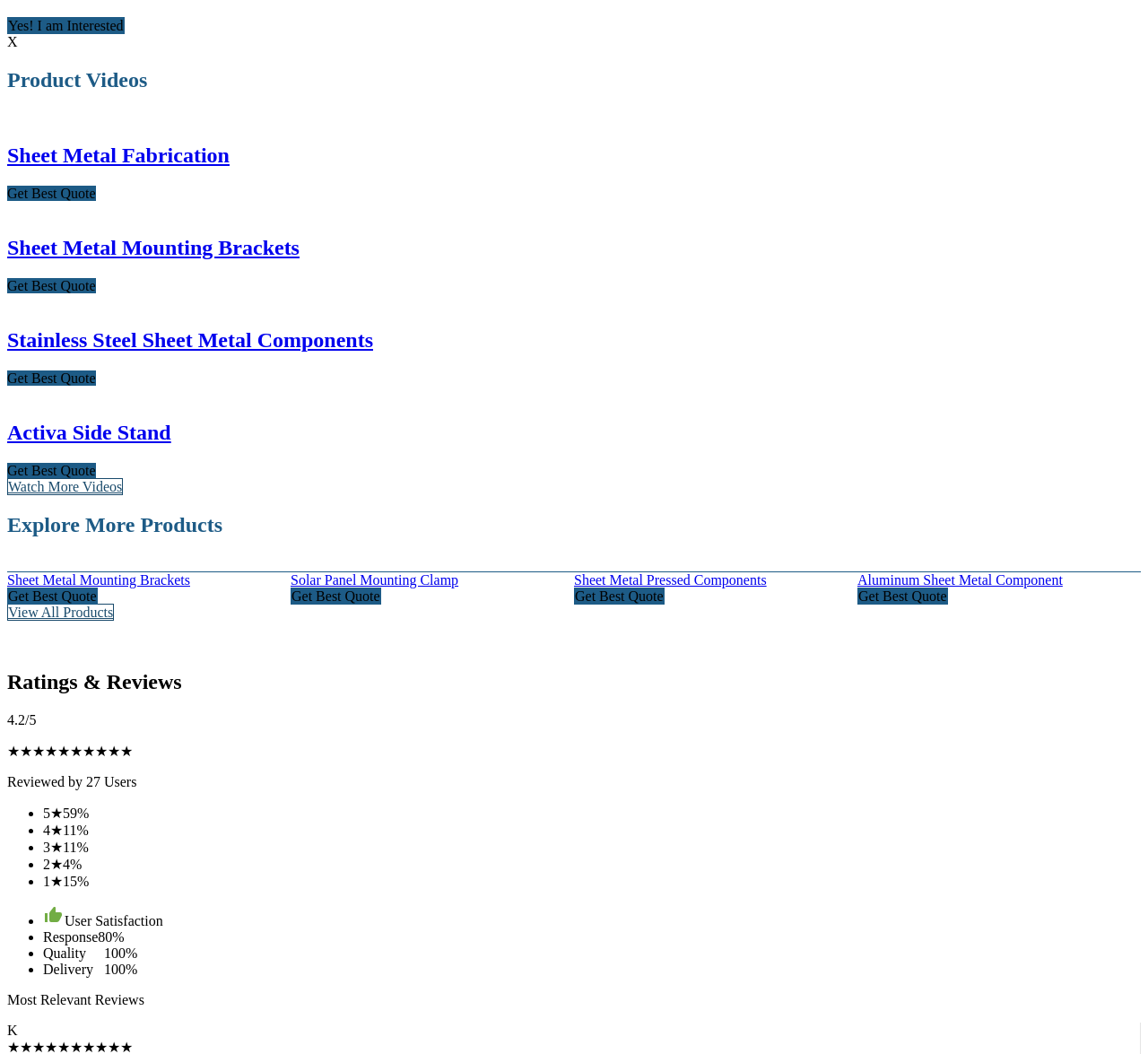Show the bounding box coordinates for the HTML element described as: "Activa Side Stand".

[0.006, 0.399, 0.149, 0.421]